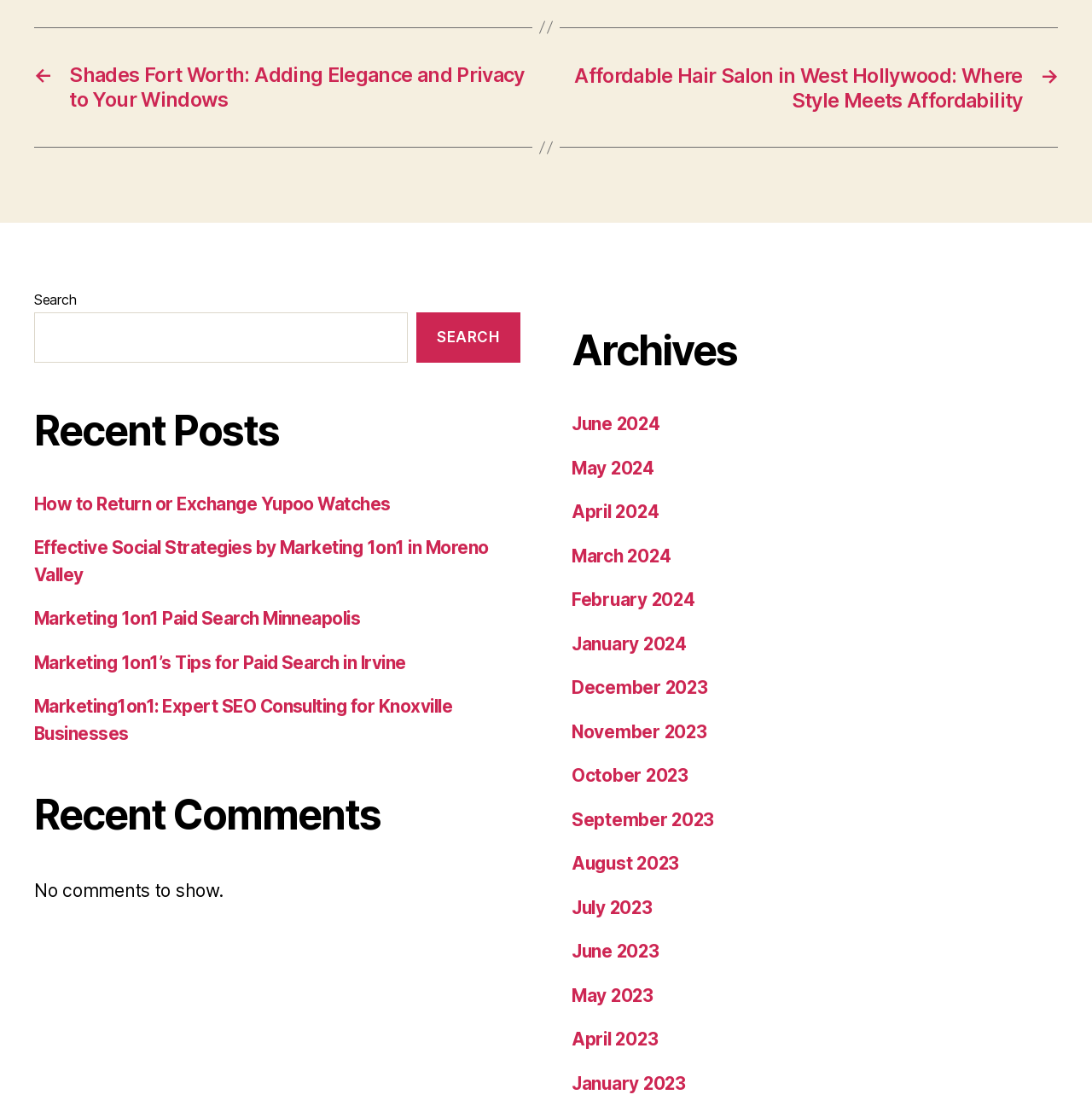Identify and provide the bounding box coordinates of the UI element described: "parent_node: SEARCH name="s"". The coordinates should be formatted as [left, top, right, bottom], with each number being a float between 0 and 1.

[0.031, 0.278, 0.373, 0.323]